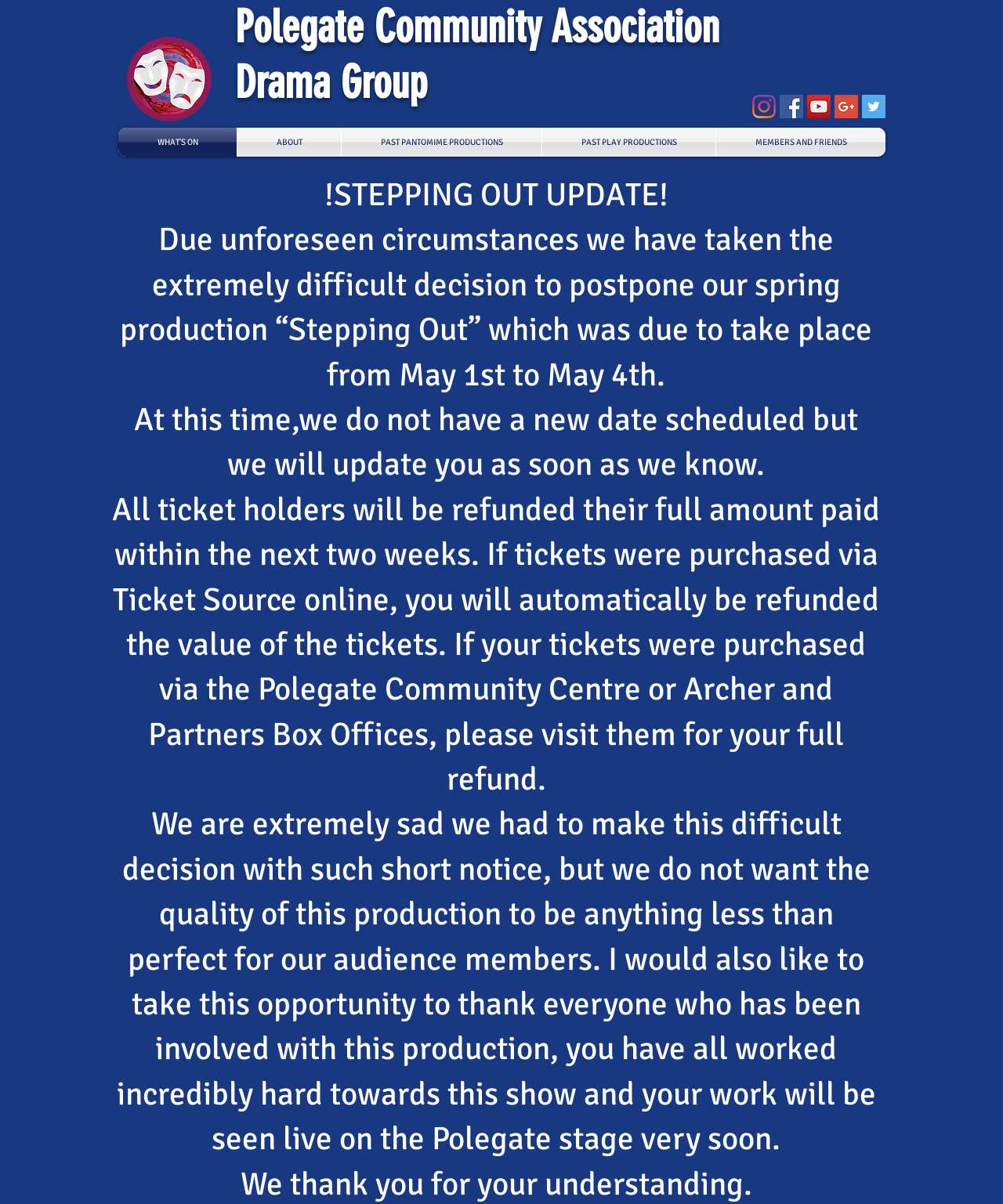What is the purpose of the webpage?
Please answer the question with a detailed and comprehensive explanation.

I found the answer by examining the structure and content of the webpage, which suggests that it is intended to provide information about the drama group's activities, including upcoming productions and events.